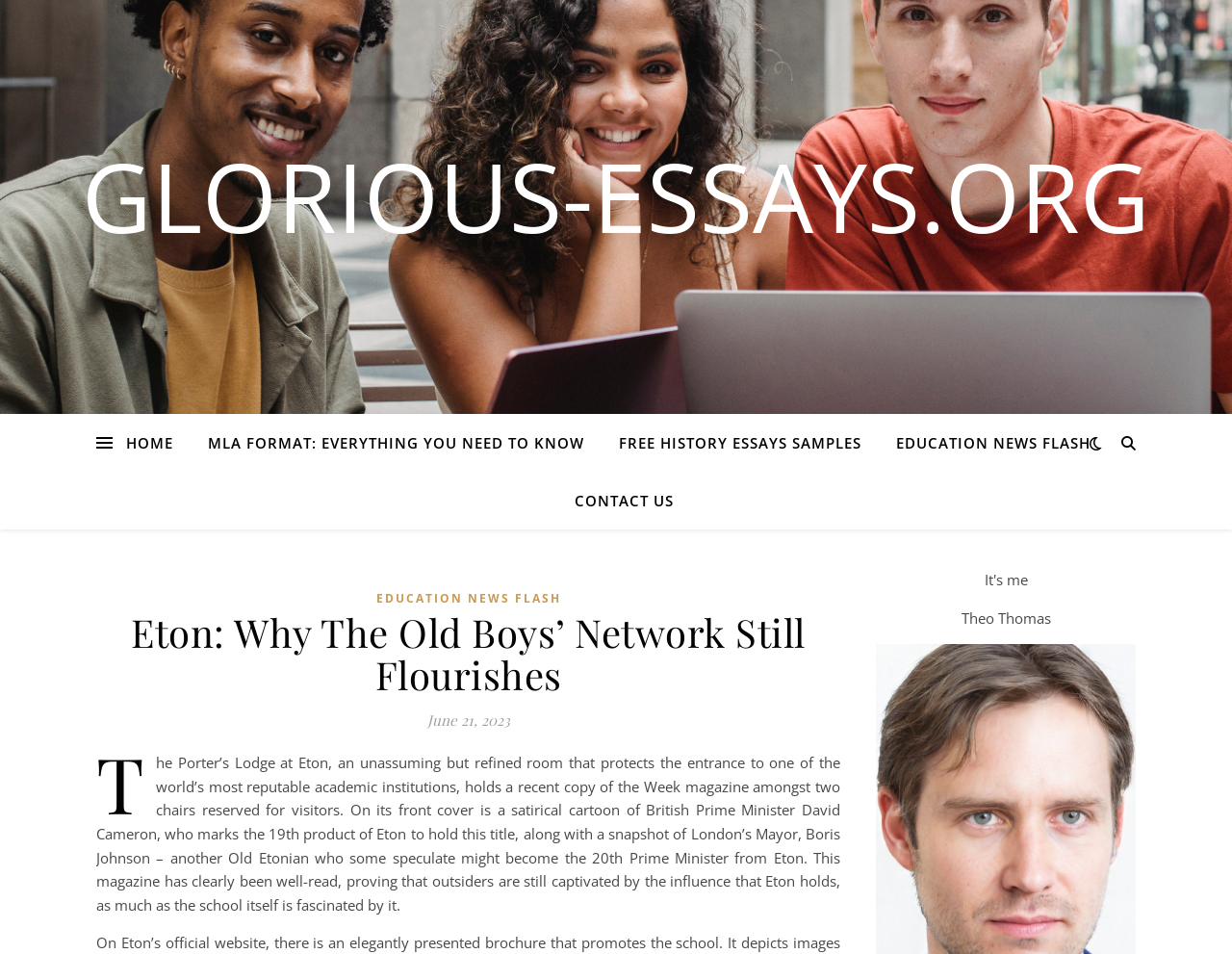Summarize the webpage with intricate details.

The webpage appears to be an article about Eton College, a prestigious academic institution. At the top of the page, there is a navigation menu with five links: "HOME", "MLA FORMAT: EVERYTHING YOU NEED TO KNOW", "FREE HISTORY ESSAYS SAMPLES", "EDUCATION NEWS FLASH", and "CONTACT US". These links are positioned horizontally across the top of the page.

Below the navigation menu, there is a header section that contains a link to "EDUCATION NEWS FLASH" and a heading that reads "Eton: Why The Old Boys’ Network Still Flourishes". The heading is centered and takes up most of the width of the page. Below the heading, there is a date "June 21, 2023" positioned to the right of the heading.

The main content of the article is a block of text that describes the Porter’s Lodge at Eton, where a recent copy of the Week magazine is displayed. The text also mentions British Prime Minister David Cameron and London’s Mayor, Boris Johnson, both of whom are Old Etonians. The article appears to discuss the influence of Eton College and its alumni.

To the right of the article, there is a byline that reads "Theo Thomas", indicating the author of the article. Overall, the webpage has a simple layout with a focus on the article's content.